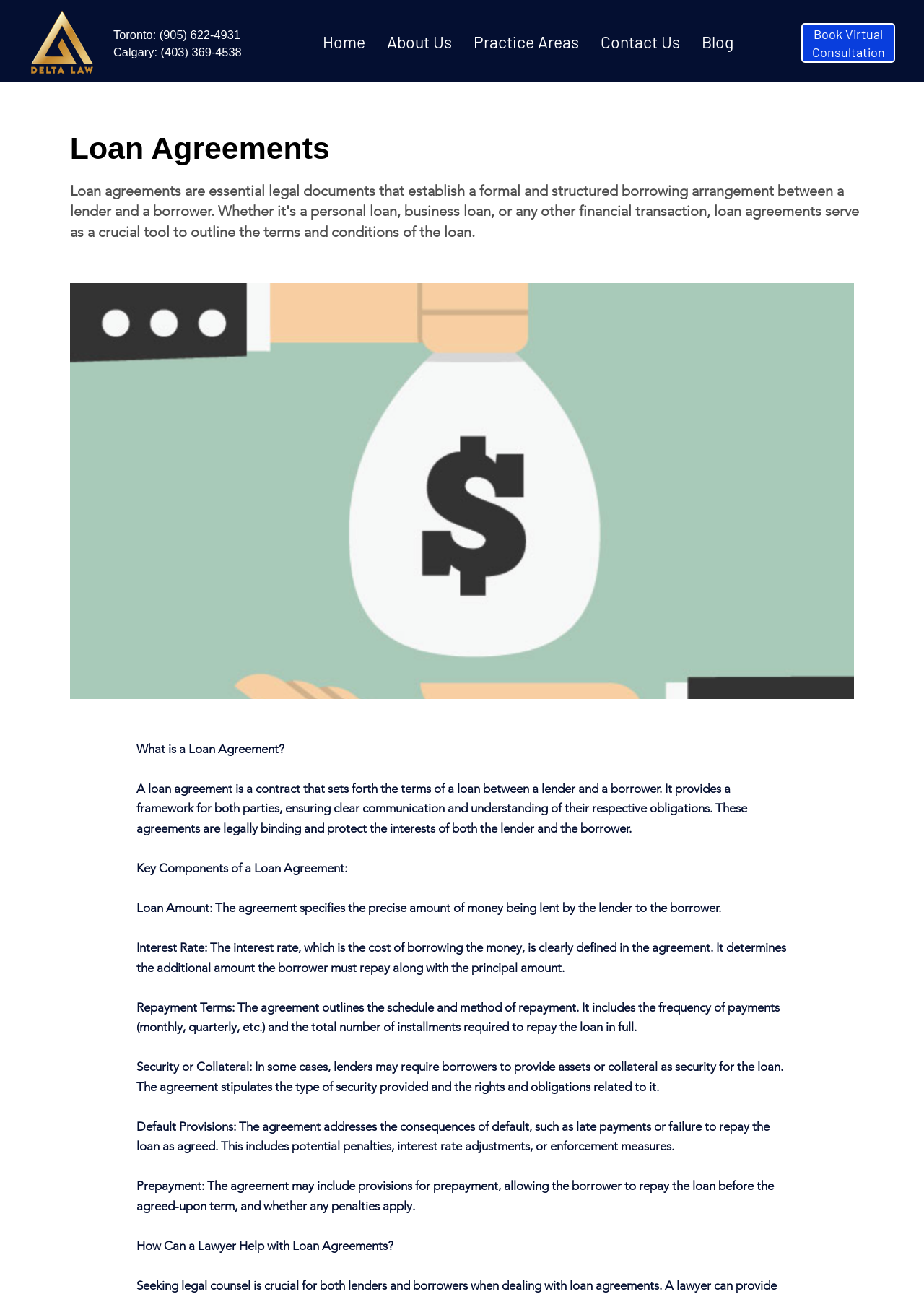Why may a lender require security or collateral?
Answer the question with as much detail as you can, using the image as a reference.

The webpage states that in some cases, lenders may require borrowers to provide assets or collateral as security for the loan. This suggests that the lender requires security or collateral to ensure that the loan is repaid, and to have a claim on the asset if the borrower defaults.